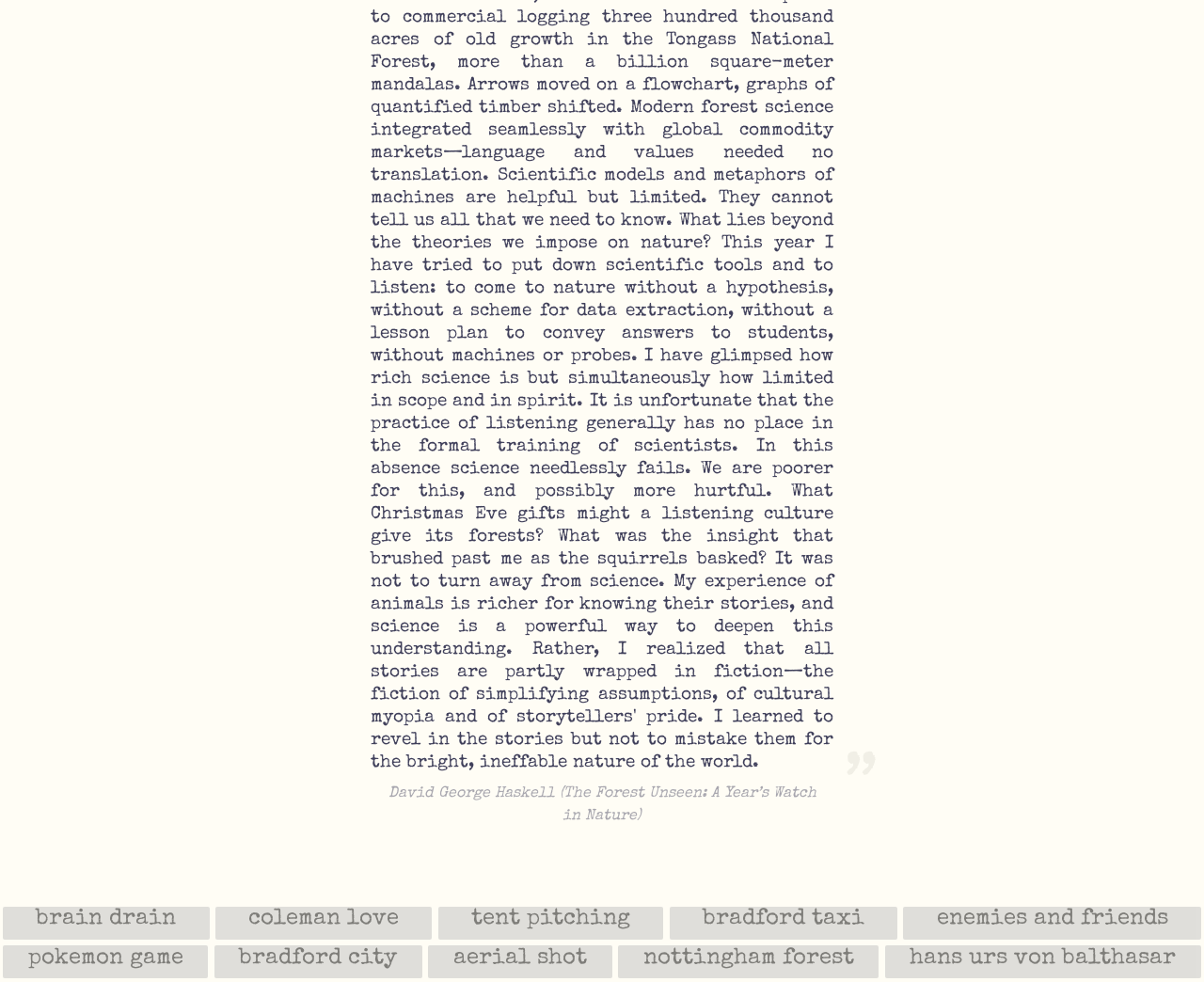Please mark the clickable region by giving the bounding box coordinates needed to complete this instruction: "click on 'brain drain'".

[0.002, 0.923, 0.174, 0.957]